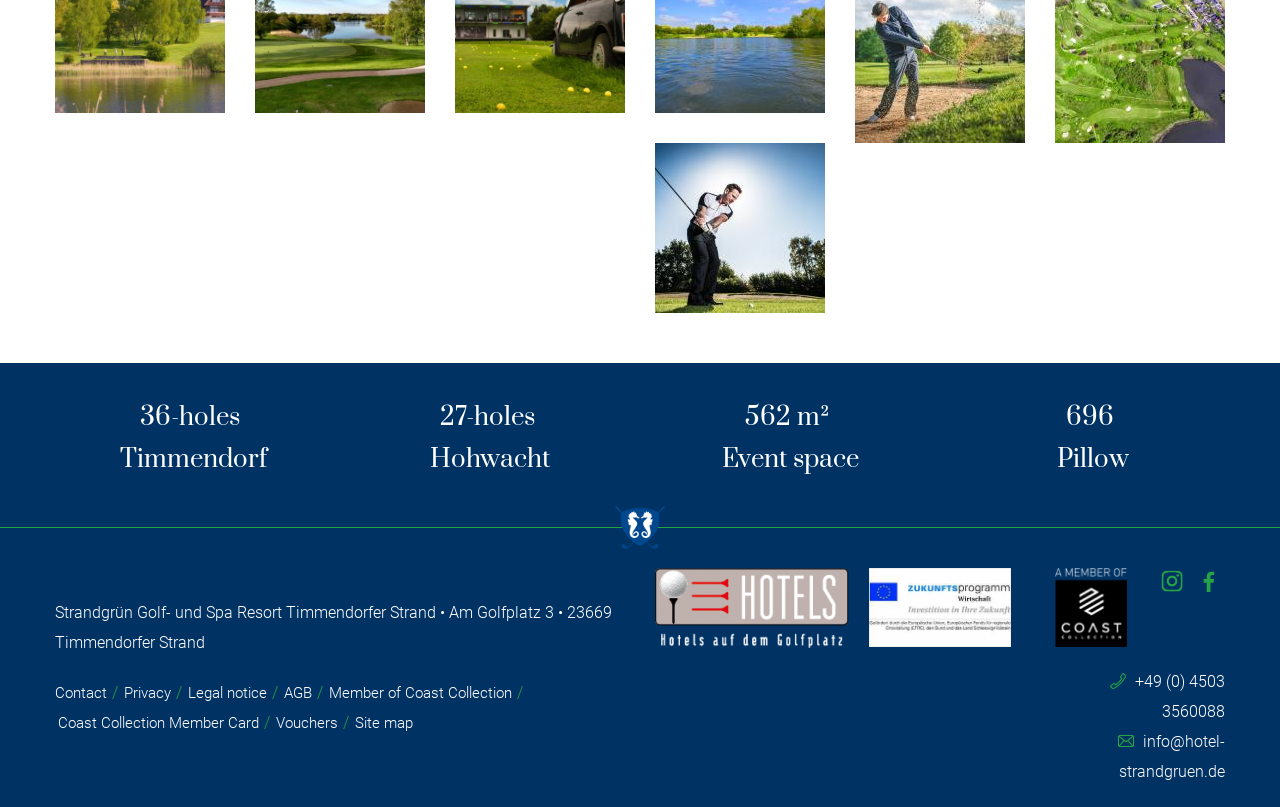Determine the bounding box coordinates of the section to be clicked to follow the instruction: "Click the 7 Hotels logo". The coordinates should be given as four float numbers between 0 and 1, formatted as [left, top, right, bottom].

[0.512, 0.703, 0.663, 0.802]